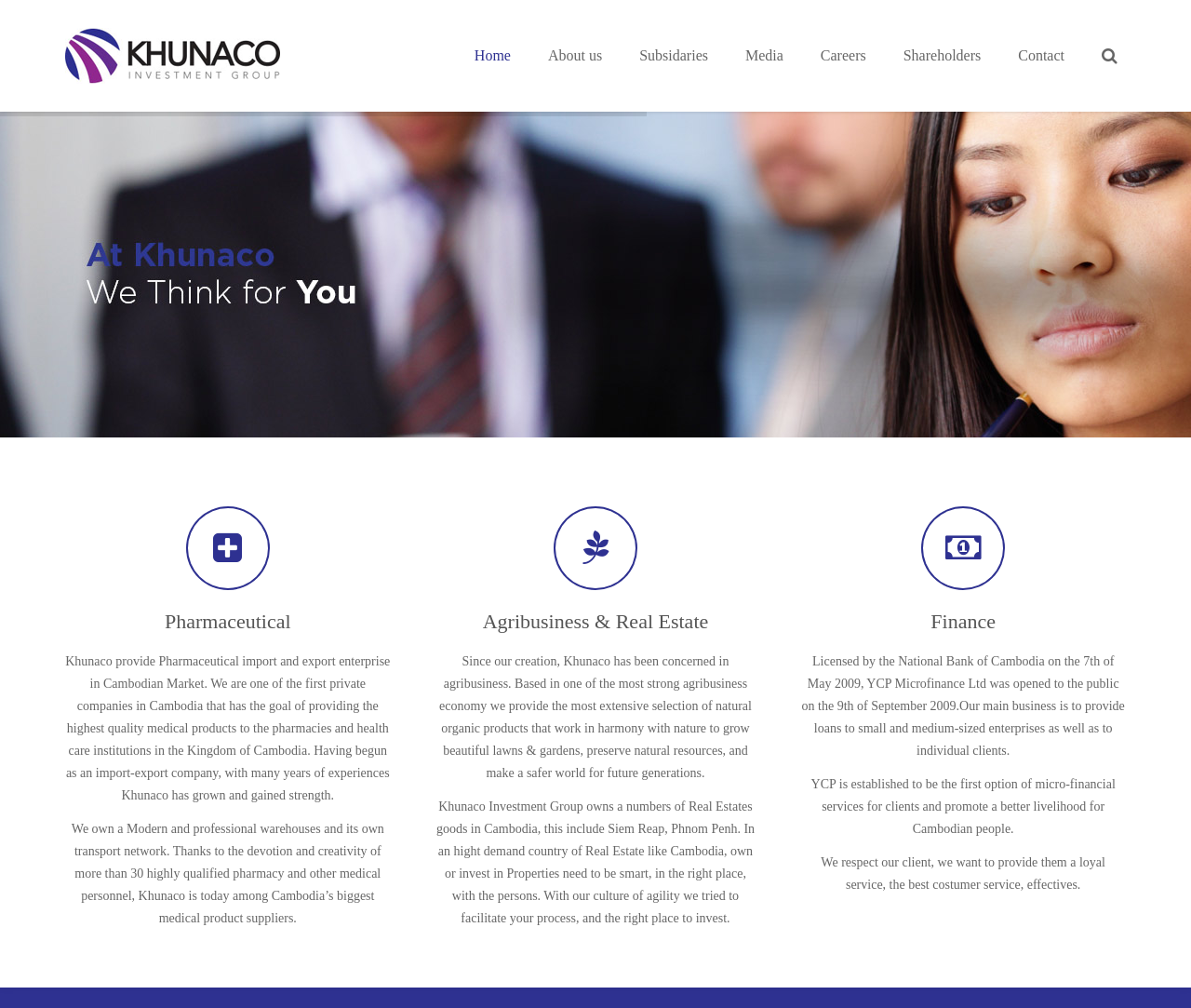Please identify the bounding box coordinates of the region to click in order to complete the task: "Go to Contact". The coordinates must be four float numbers between 0 and 1, specified as [left, top, right, bottom].

[0.839, 0.0, 0.909, 0.111]